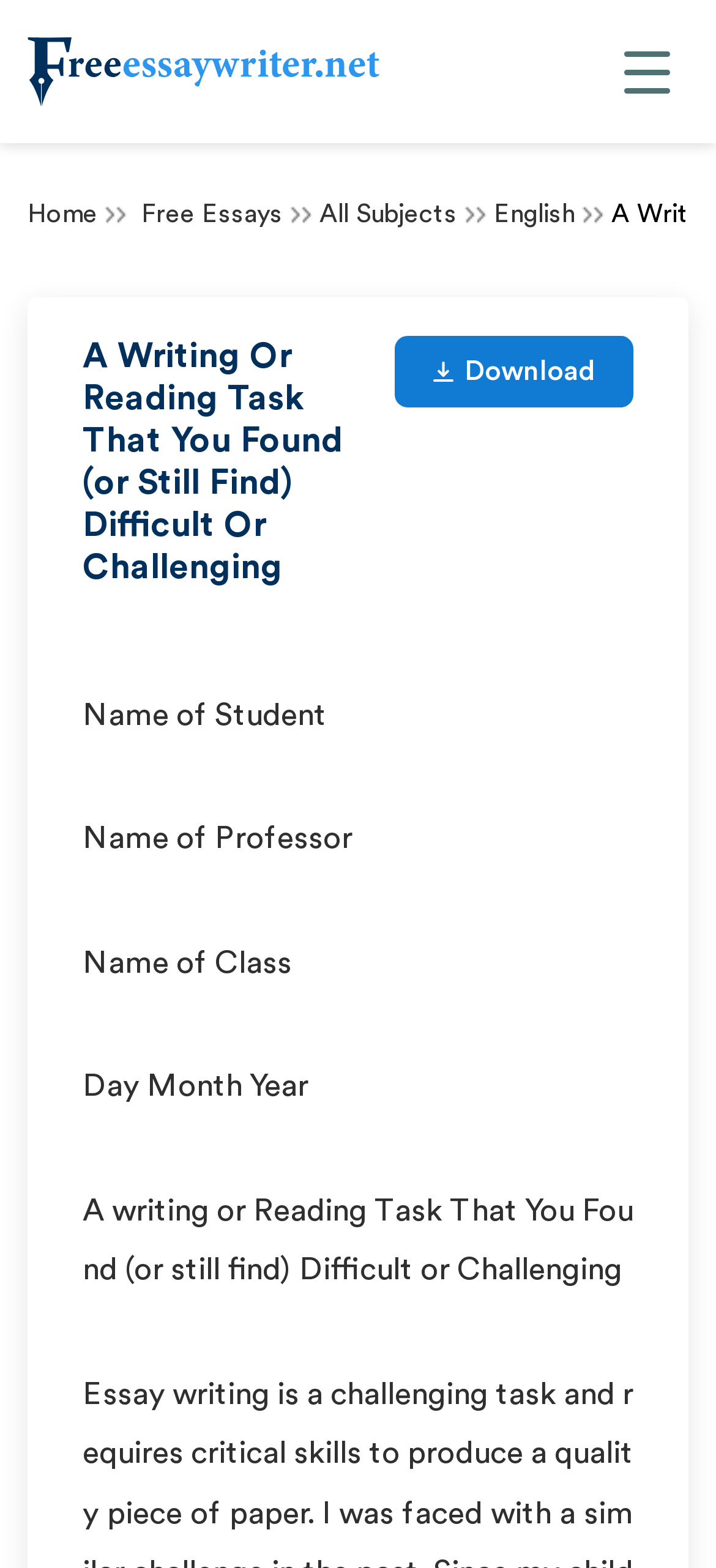What is the purpose of the 'Back to top' link?
Using the image, respond with a single word or phrase.

To go back to the top of the page